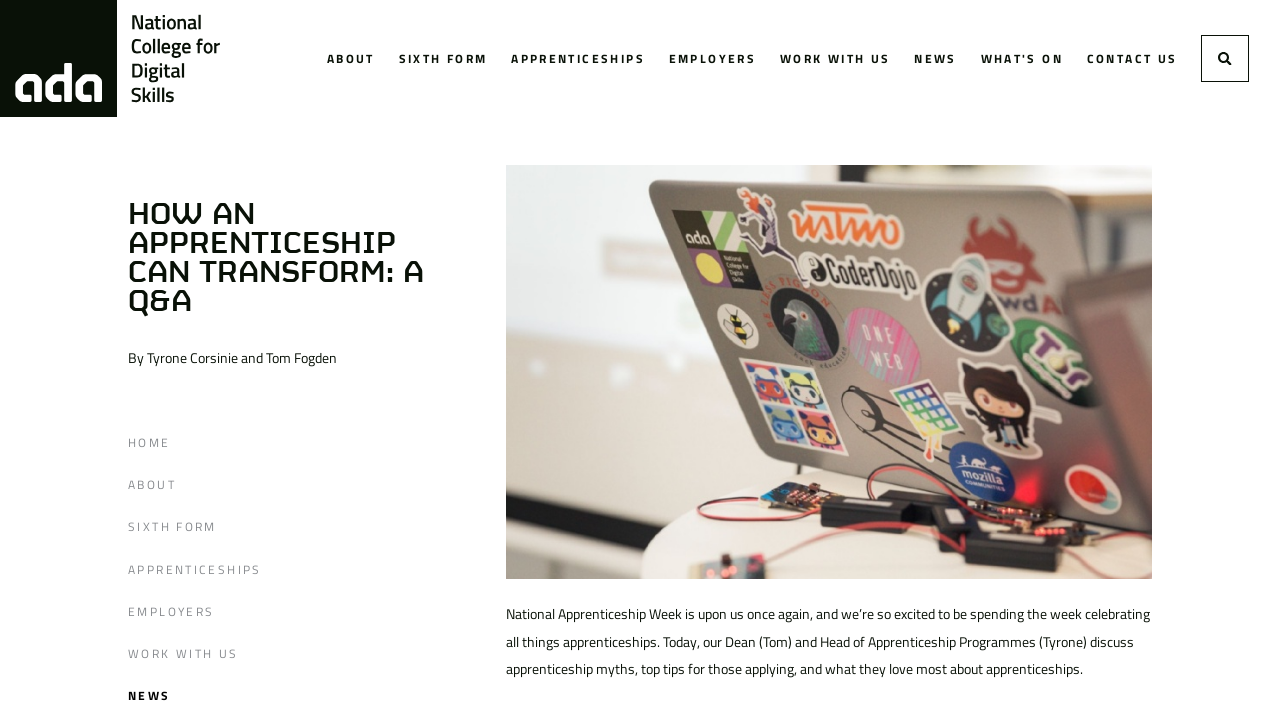Determine the bounding box coordinates for the clickable element required to fulfill the instruction: "Click the button at the top right corner". Provide the coordinates as four float numbers between 0 and 1, i.e., [left, top, right, bottom].

[0.939, 0.05, 0.976, 0.117]